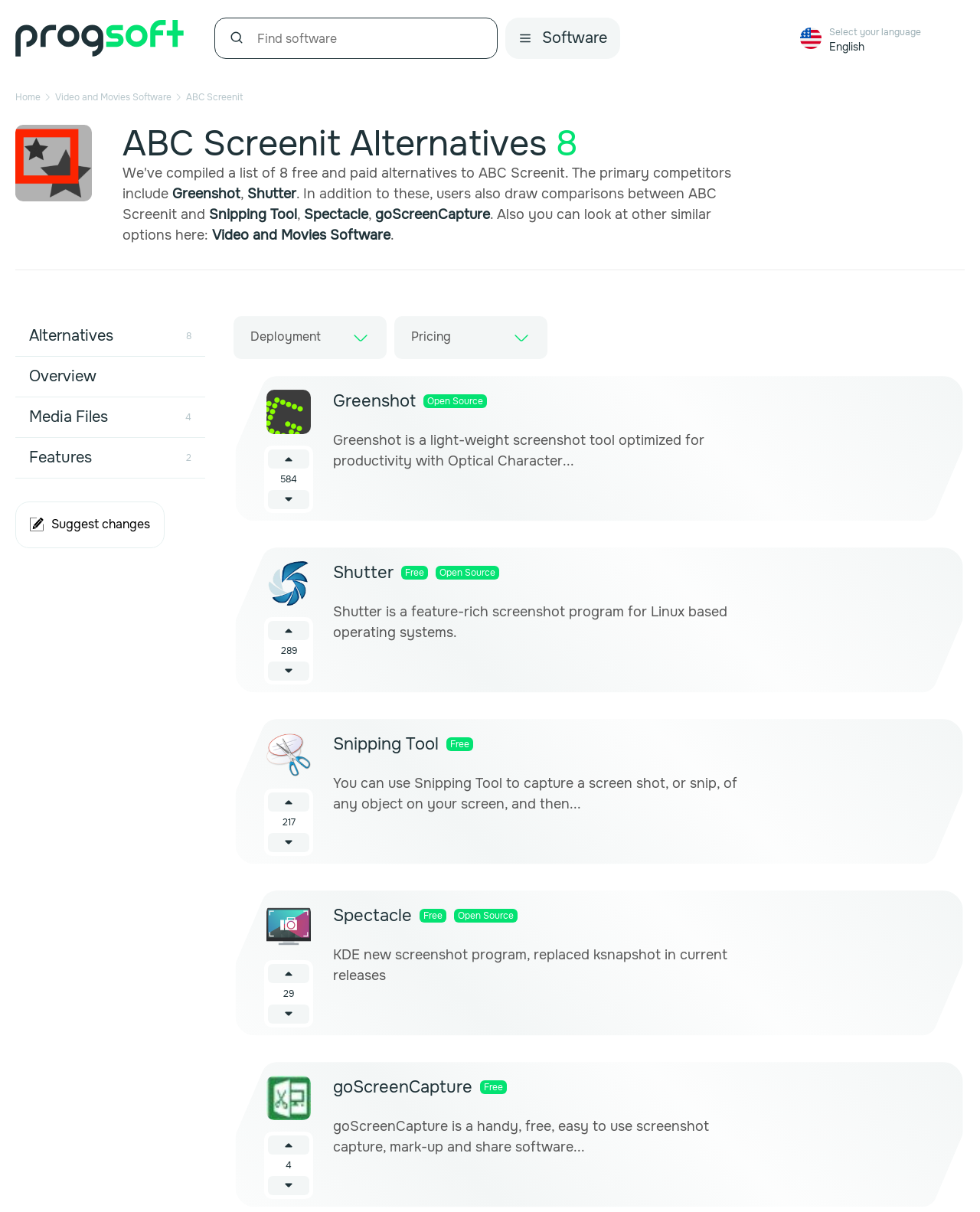How many buttons are there in the 'Deployment' section?
Using the information from the image, give a concise answer in one word or a short phrase.

3